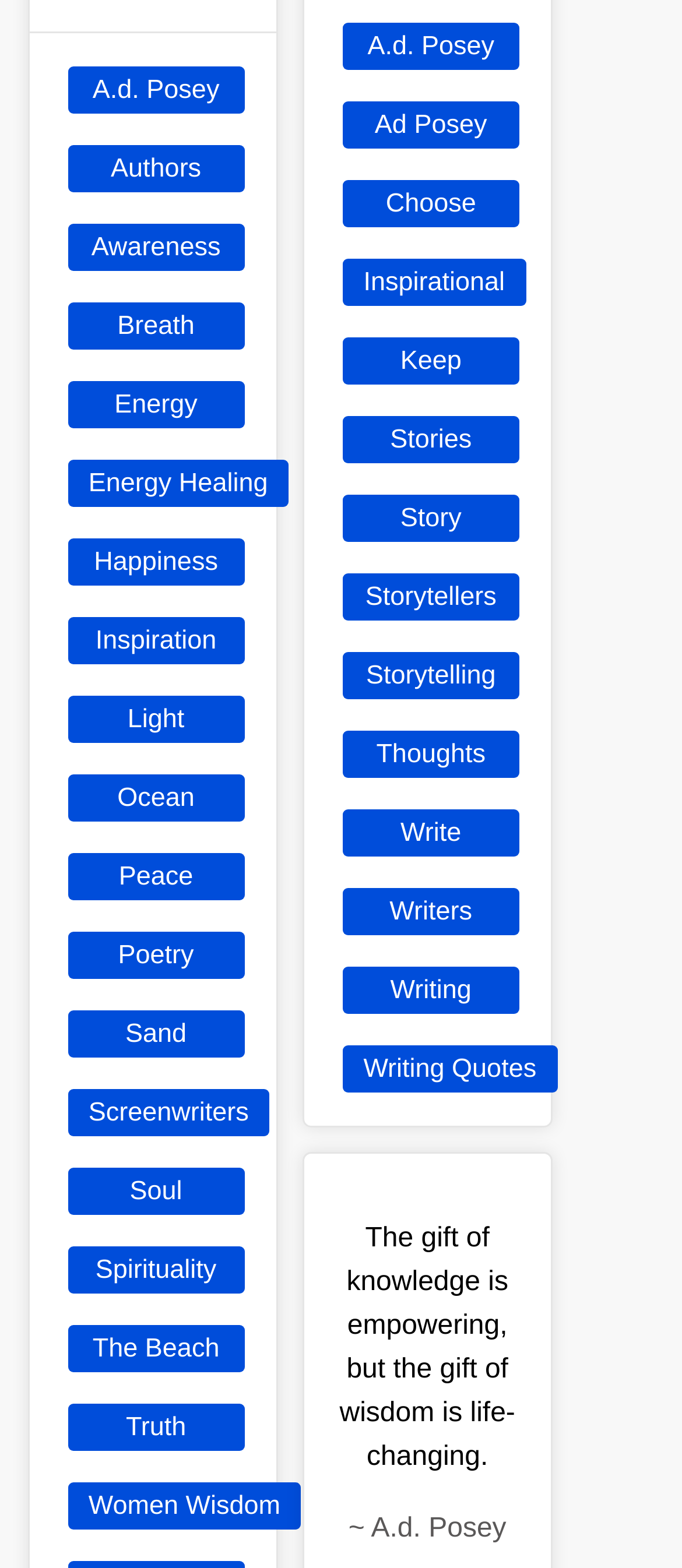Please locate the bounding box coordinates of the element that needs to be clicked to achieve the following instruction: "view location on Google Maps". The coordinates should be four float numbers between 0 and 1, i.e., [left, top, right, bottom].

None